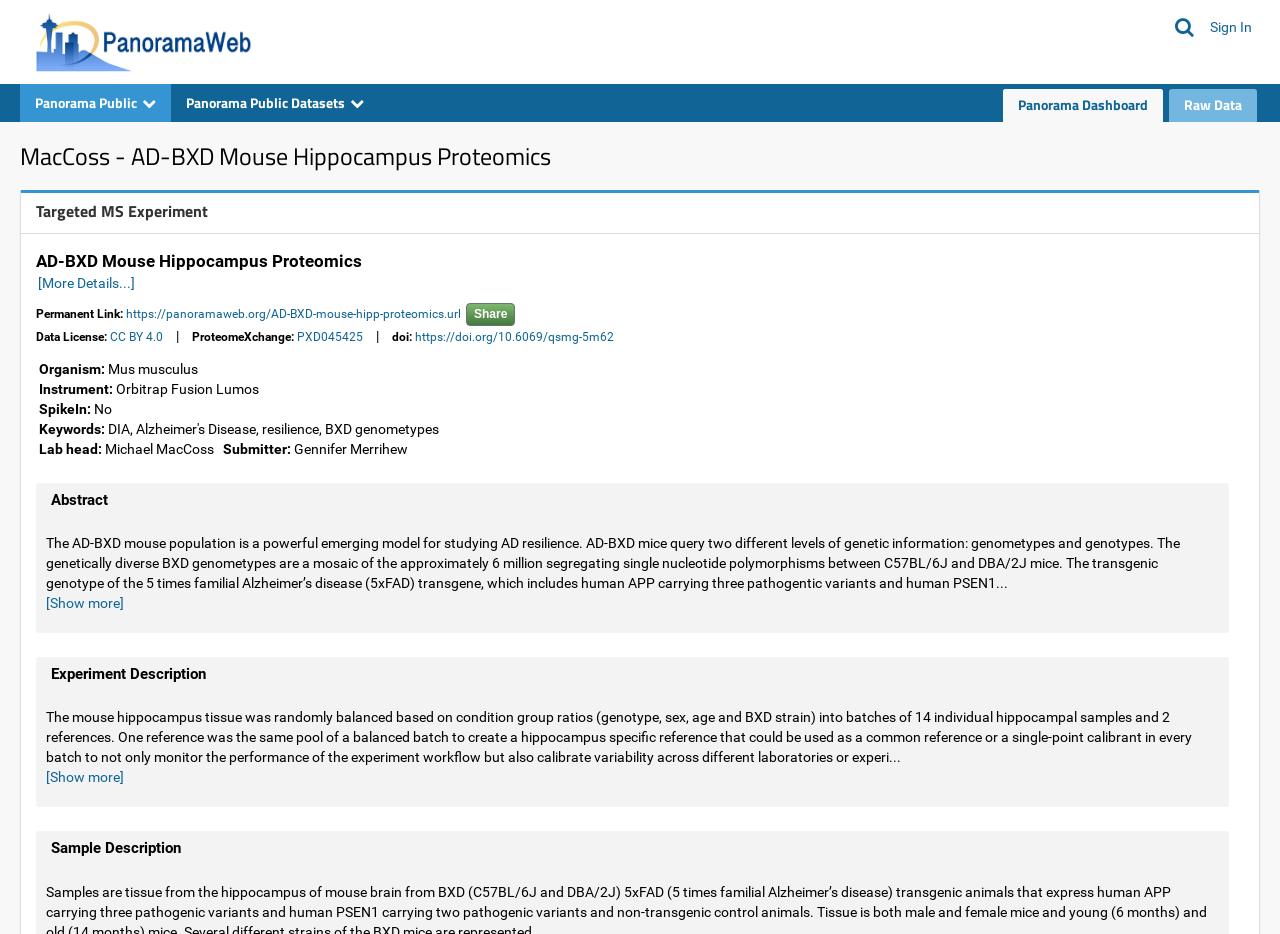Please find and report the bounding box coordinates of the element to click in order to perform the following action: "go to BBC UKChina". The coordinates should be expressed as four float numbers between 0 and 1, in the format [left, top, right, bottom].

None